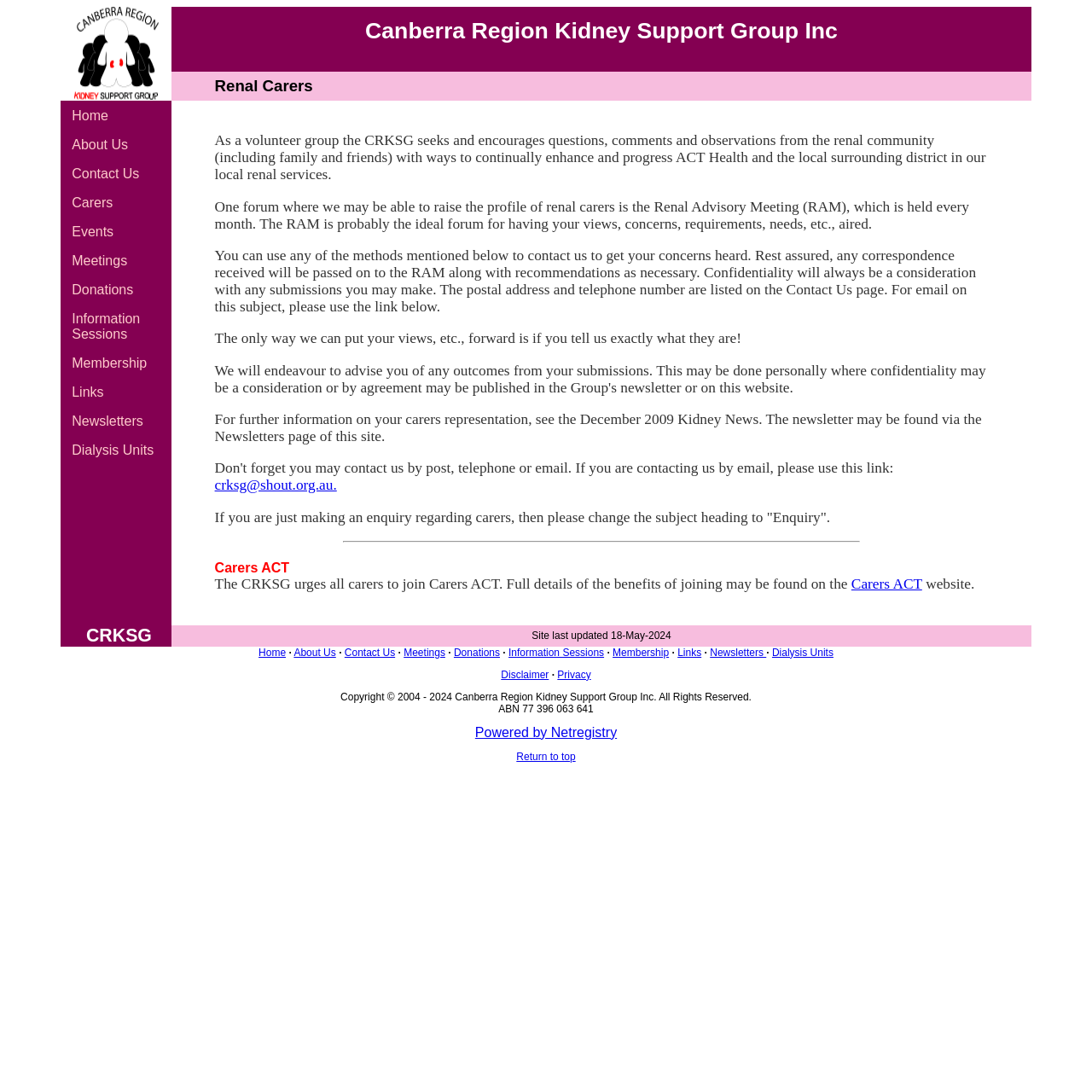Show the bounding box coordinates for the element that needs to be clicked to execute the following instruction: "Return to the top of the page". Provide the coordinates in the form of four float numbers between 0 and 1, i.e., [left, top, right, bottom].

[0.473, 0.687, 0.527, 0.698]